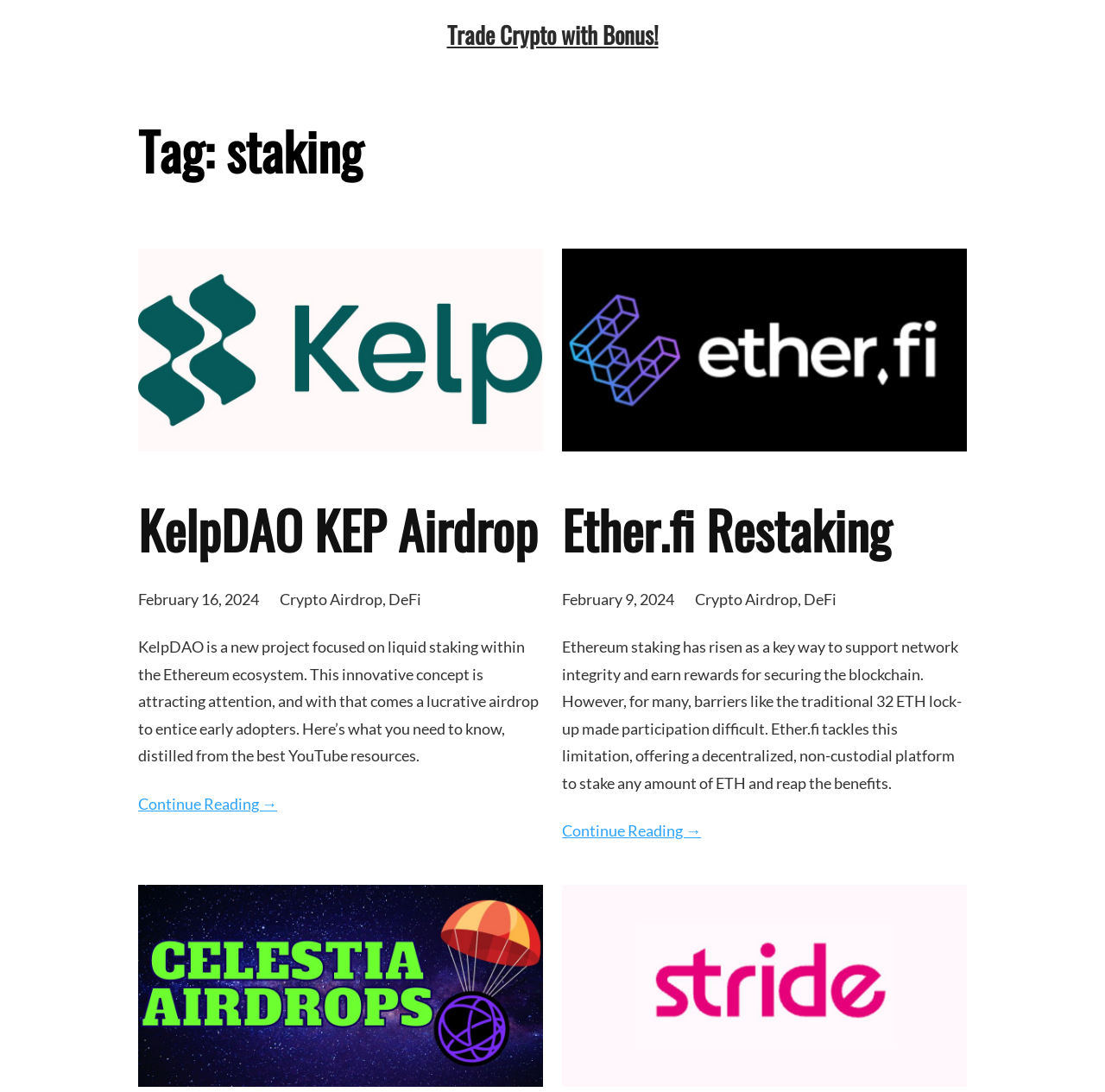Please specify the coordinates of the bounding box for the element that should be clicked to carry out this instruction: "Learn more about 'Ether.fi Restaking'". The coordinates must be four float numbers between 0 and 1, formatted as [left, top, right, bottom].

[0.509, 0.228, 0.875, 0.413]